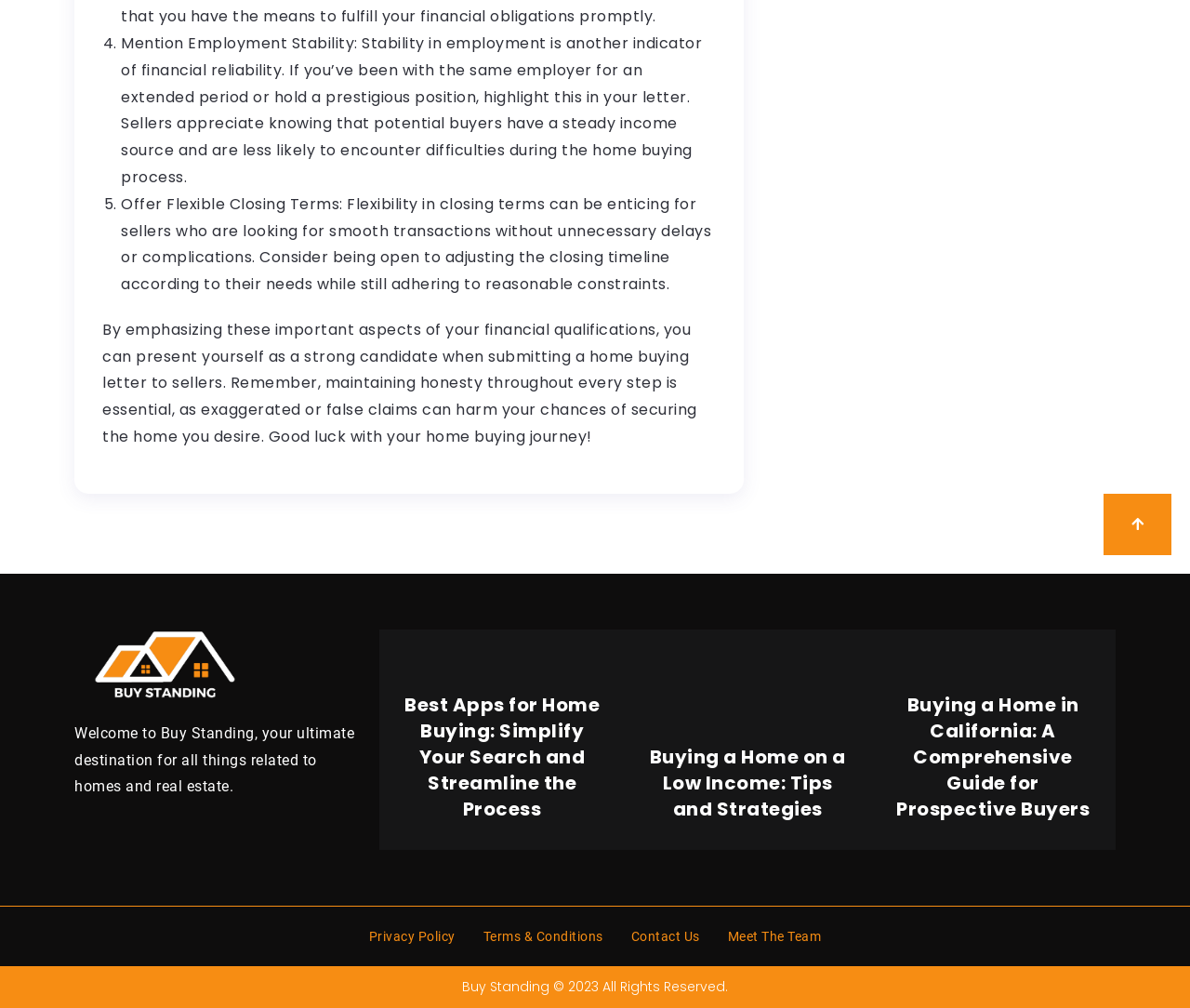How many links are there in the footer?
Give a comprehensive and detailed explanation for the question.

I counted the number of links in the footer section, which includes 'Privacy Policy', 'Terms & Conditions', 'Contact Us', 'Meet The Team', and the copyright link. There are 5 links in total.